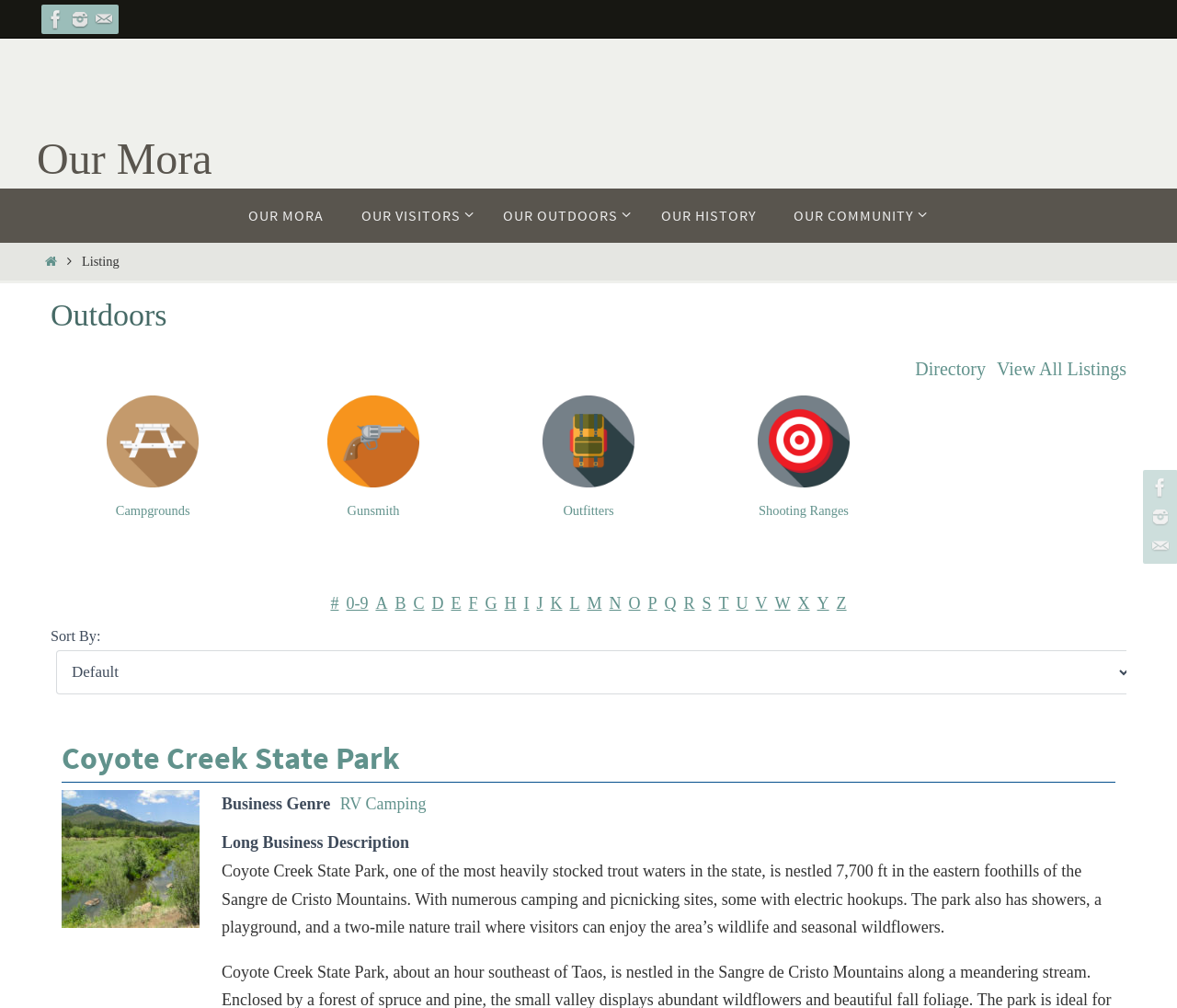What is the elevation of the state park?
Please provide a comprehensive answer based on the contents of the image.

I found the answer by reading the long business description of the state park, which mentions that it is nestled 7,700 ft in the eastern foothills of the Sangre de Cristo Mountains.